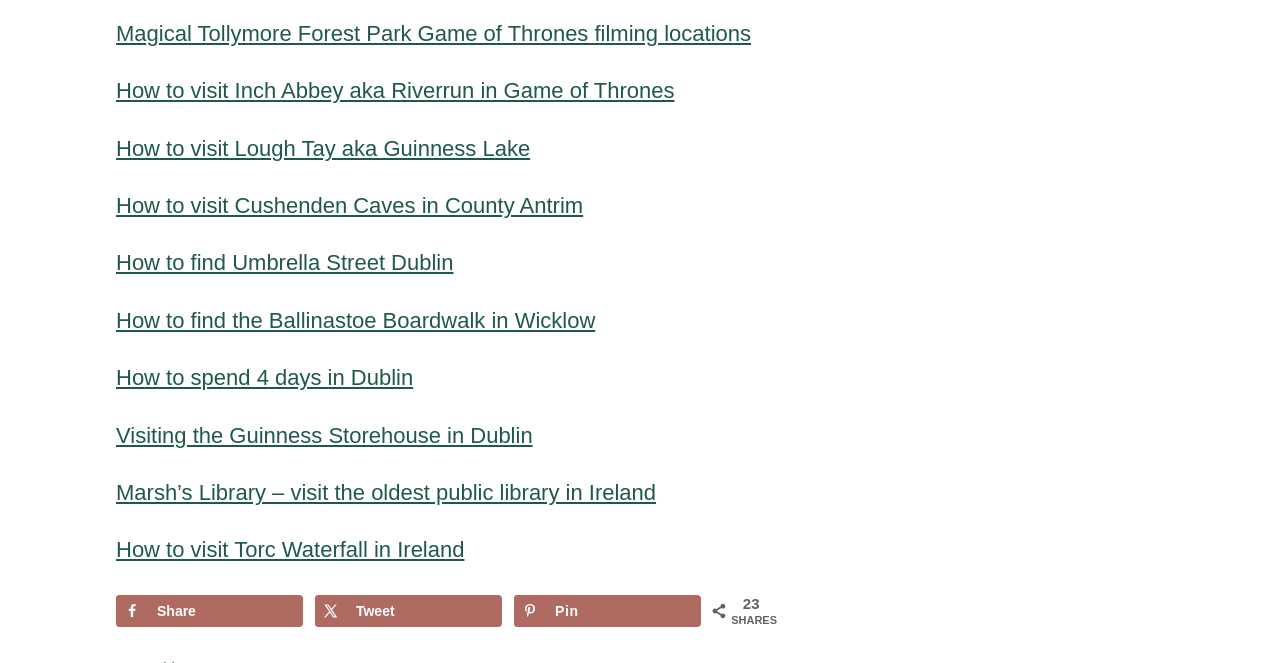Using the information in the image, give a comprehensive answer to the question: 
What is the theme of the webpage?

The webpage appears to be about Game of Thrones filming locations and travel guides in Ireland, as evident from the links and titles on the page, such as 'Magical Tollymore Forest Park Game of Thrones filming locations' and 'How to visit Inch Abbey aka Riverrun in Game of Thrones'.